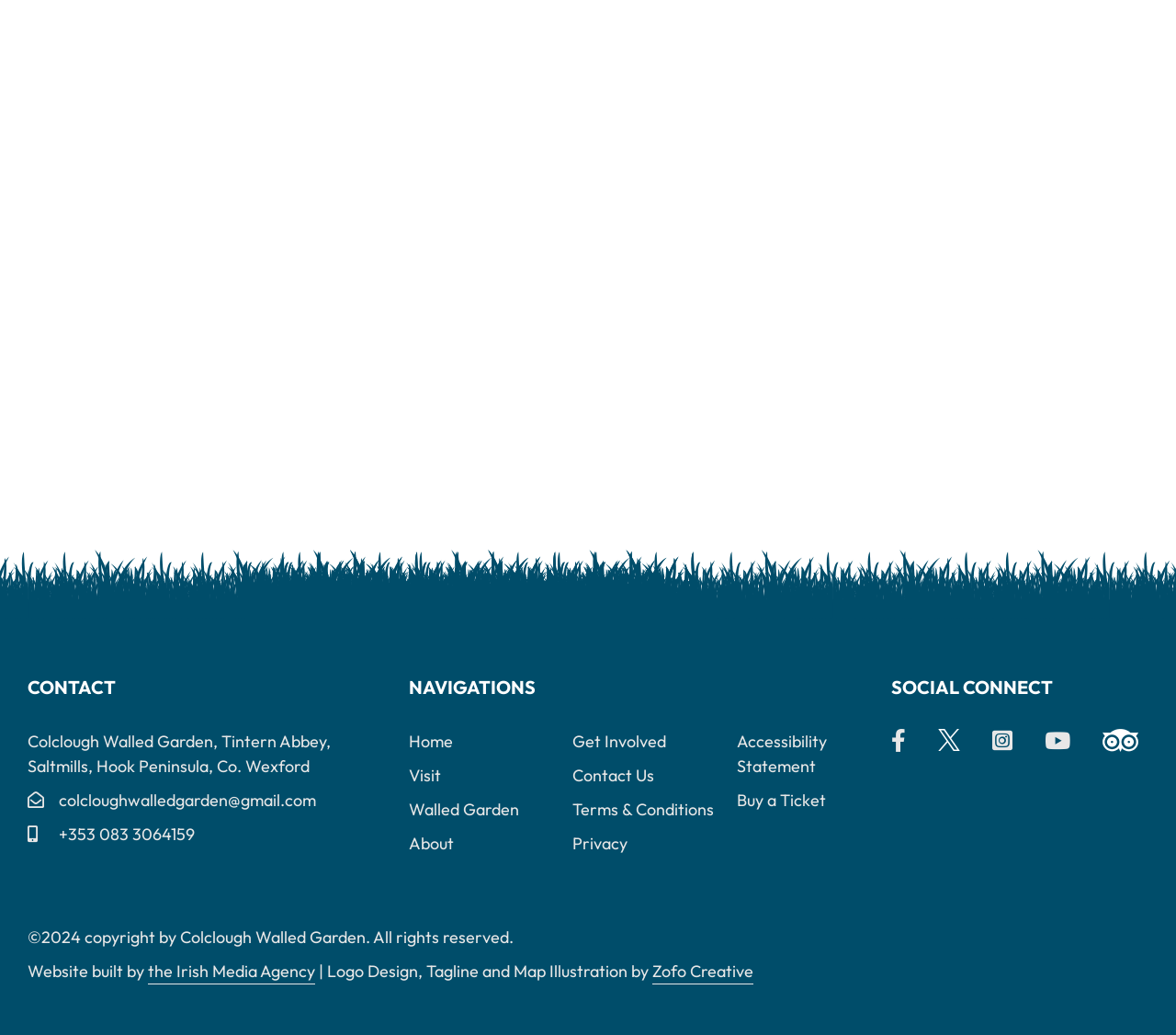Identify the bounding box for the element characterized by the following description: "+353 083 3064159".

[0.05, 0.794, 0.166, 0.818]